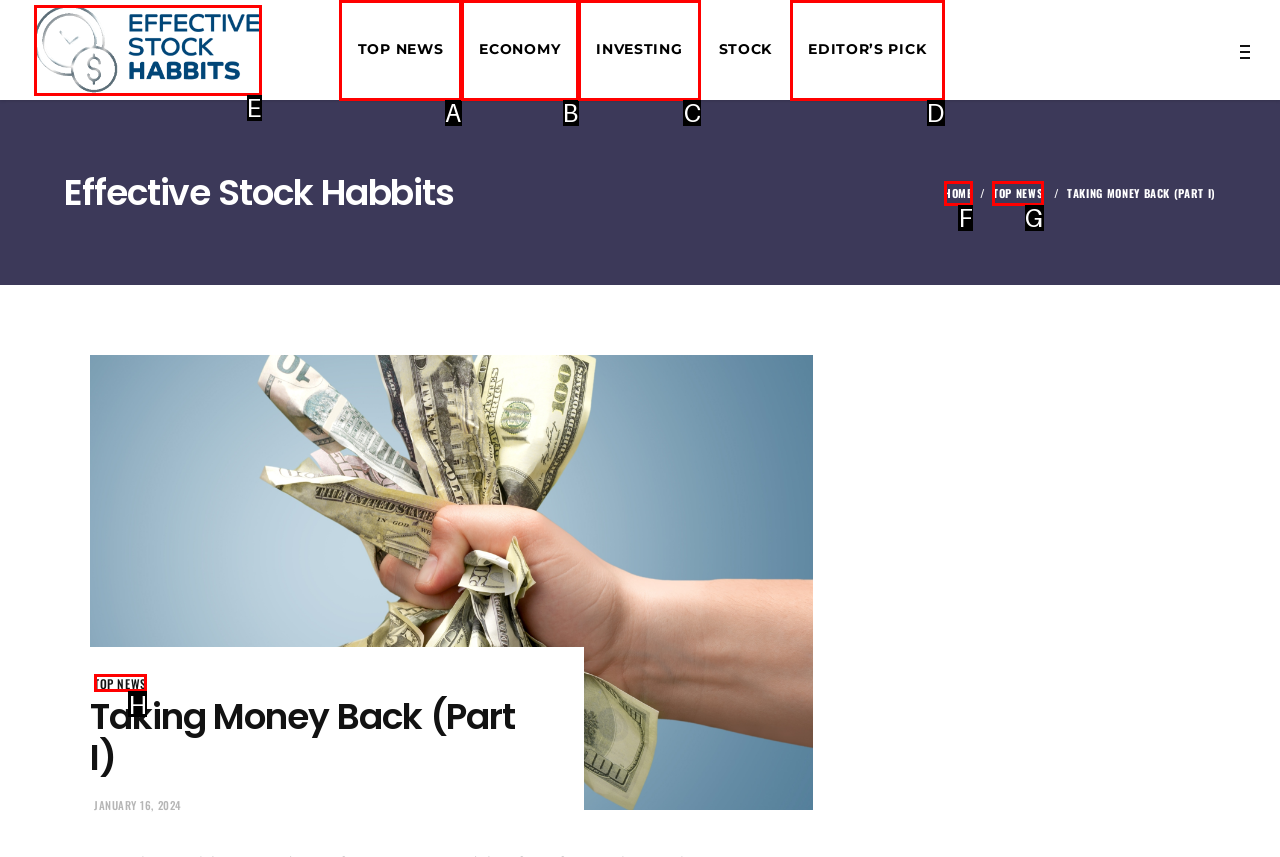Identify the letter that best matches this UI element description: Top News
Answer with the letter from the given options.

H